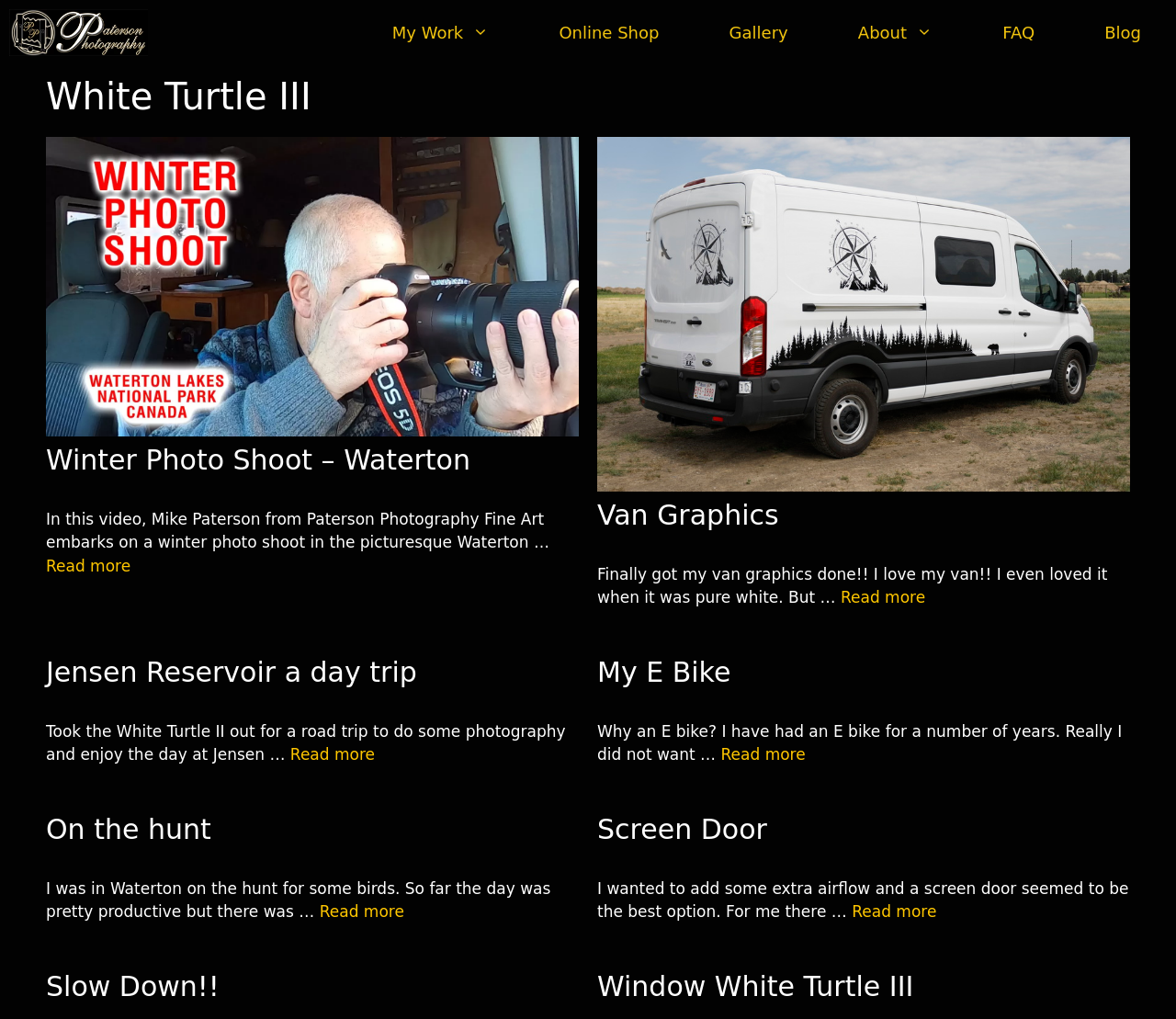Determine the bounding box coordinates of the clickable region to execute the instruction: "Learn more about 'Jensen Reservoir a day trip'". The coordinates should be four float numbers between 0 and 1, denoted as [left, top, right, bottom].

[0.247, 0.732, 0.319, 0.75]